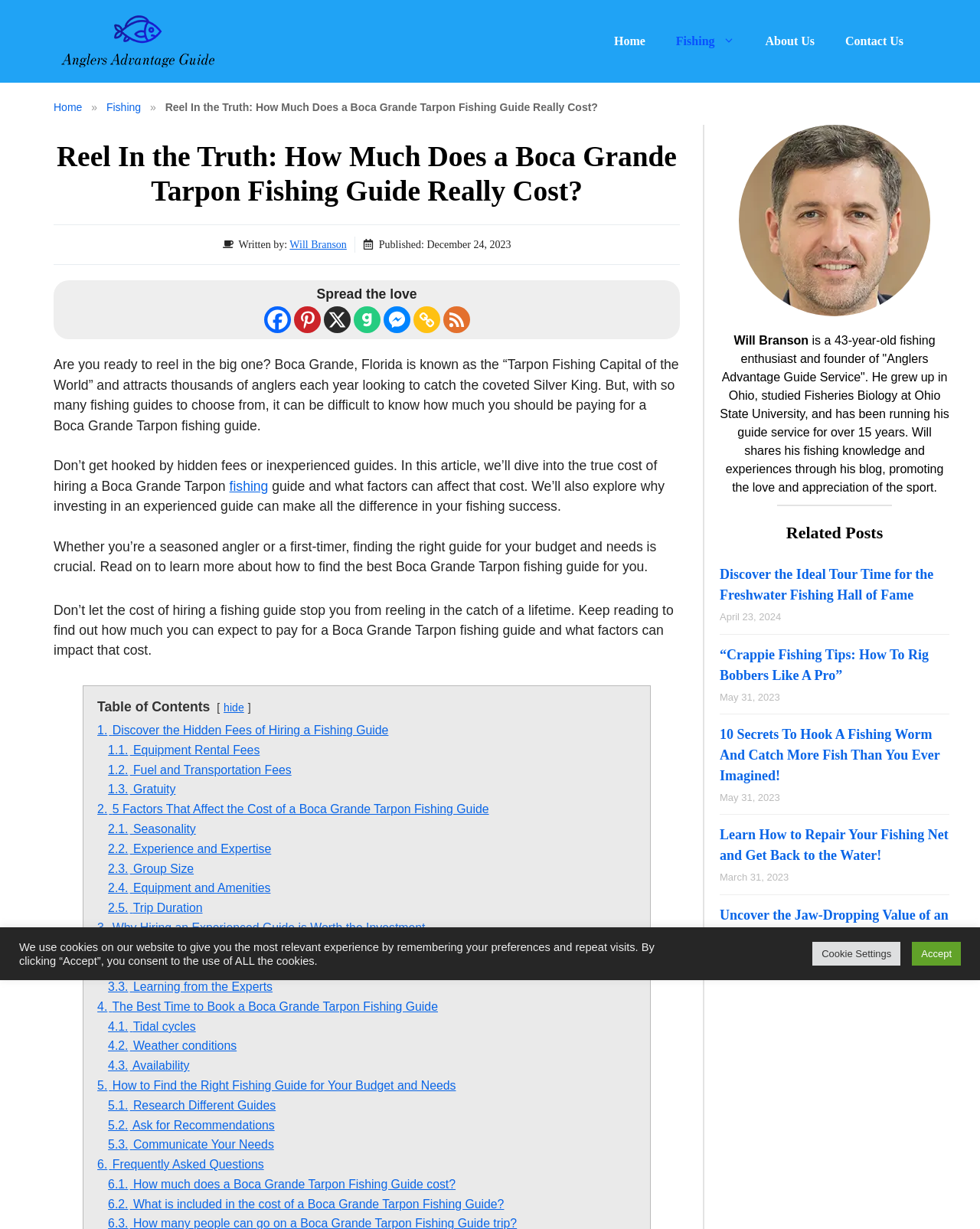Determine the bounding box coordinates of the section I need to click to execute the following instruction: "Click on the 'Fishing' link in the breadcrumbs". Provide the coordinates as four float numbers between 0 and 1, i.e., [left, top, right, bottom].

[0.109, 0.076, 0.144, 0.098]